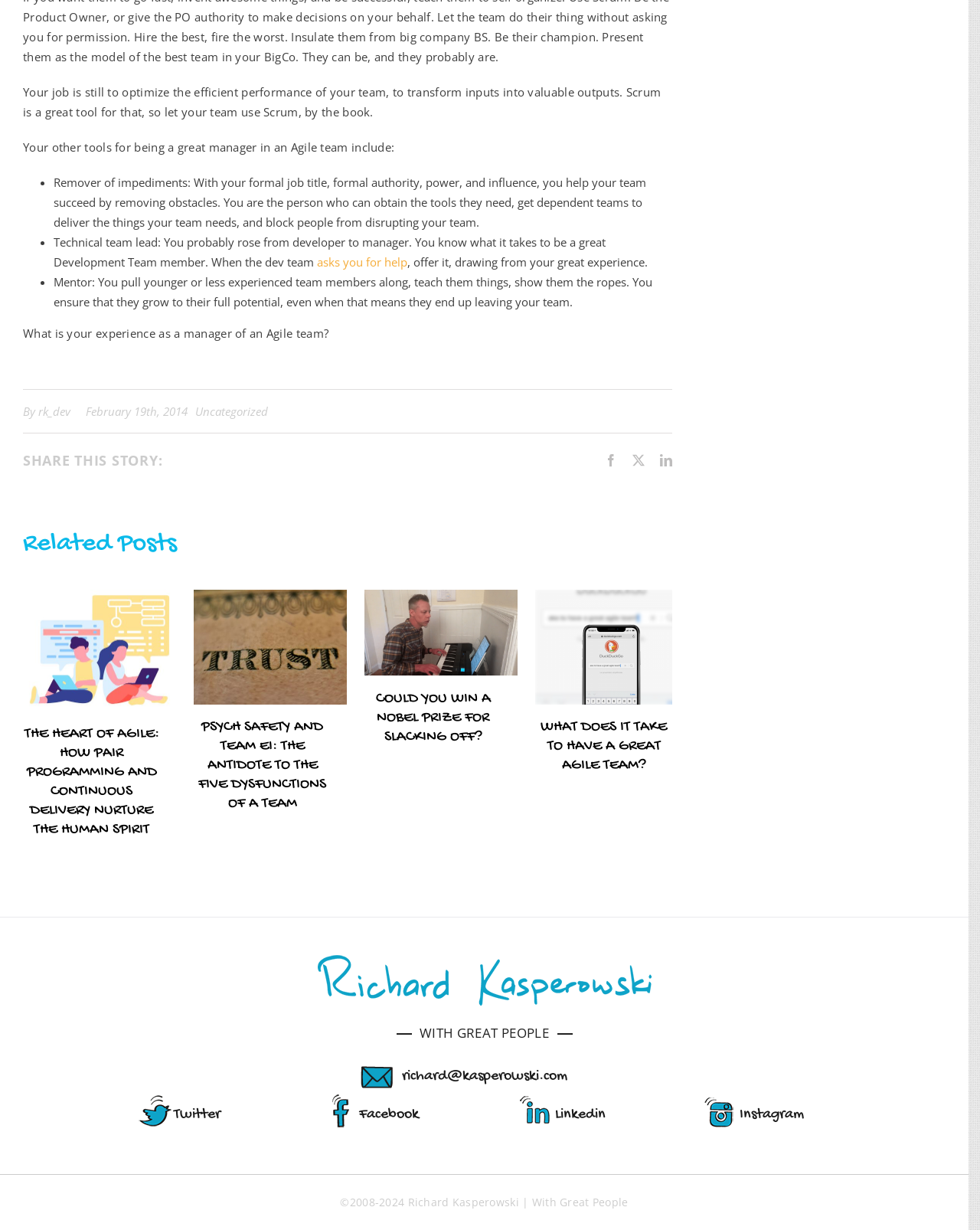Given the element description Gallery, identify the bounding box coordinates for the UI element on the webpage screenshot. The format should be (top-left x, top-left y, bottom-right x, bottom-right y), with values between 0 and 1.

[0.473, 0.515, 0.501, 0.537]